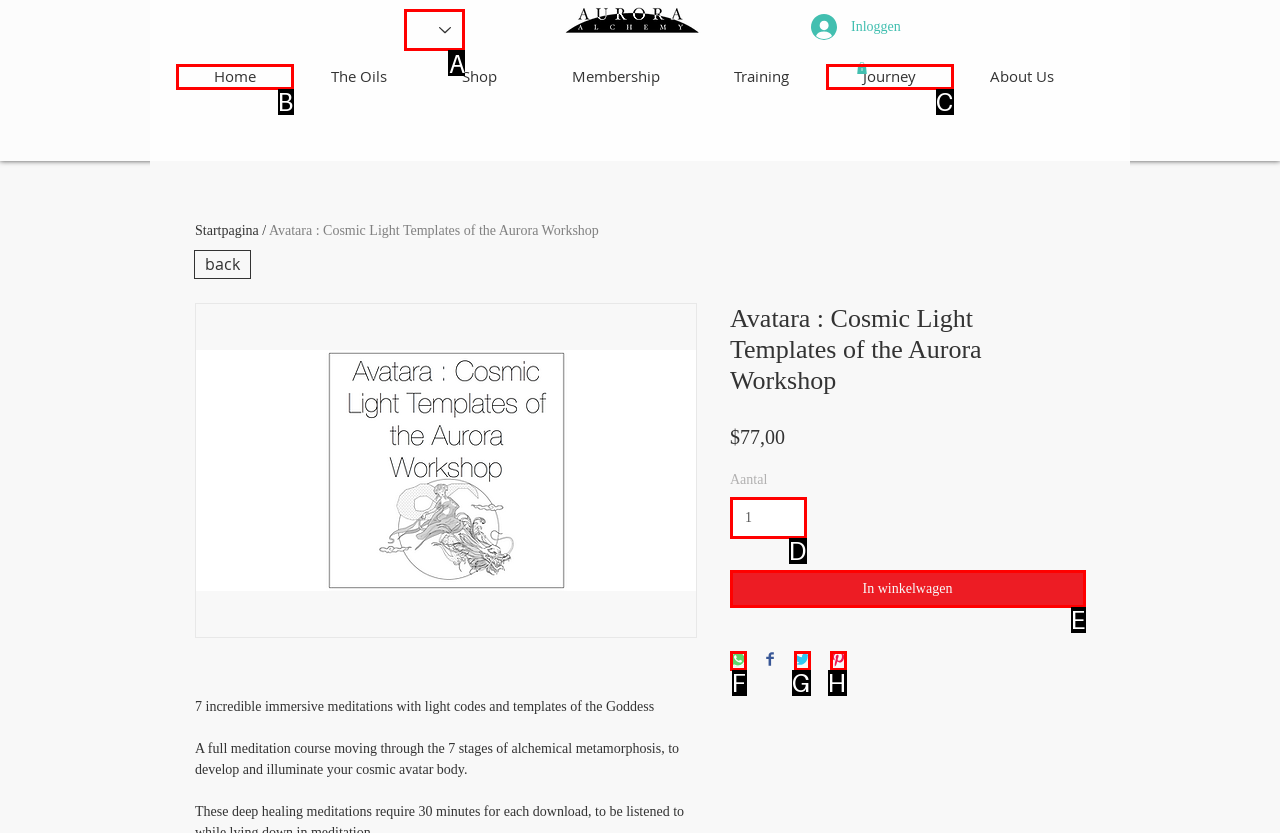Select the correct HTML element to complete the following task: Select a language
Provide the letter of the choice directly from the given options.

A